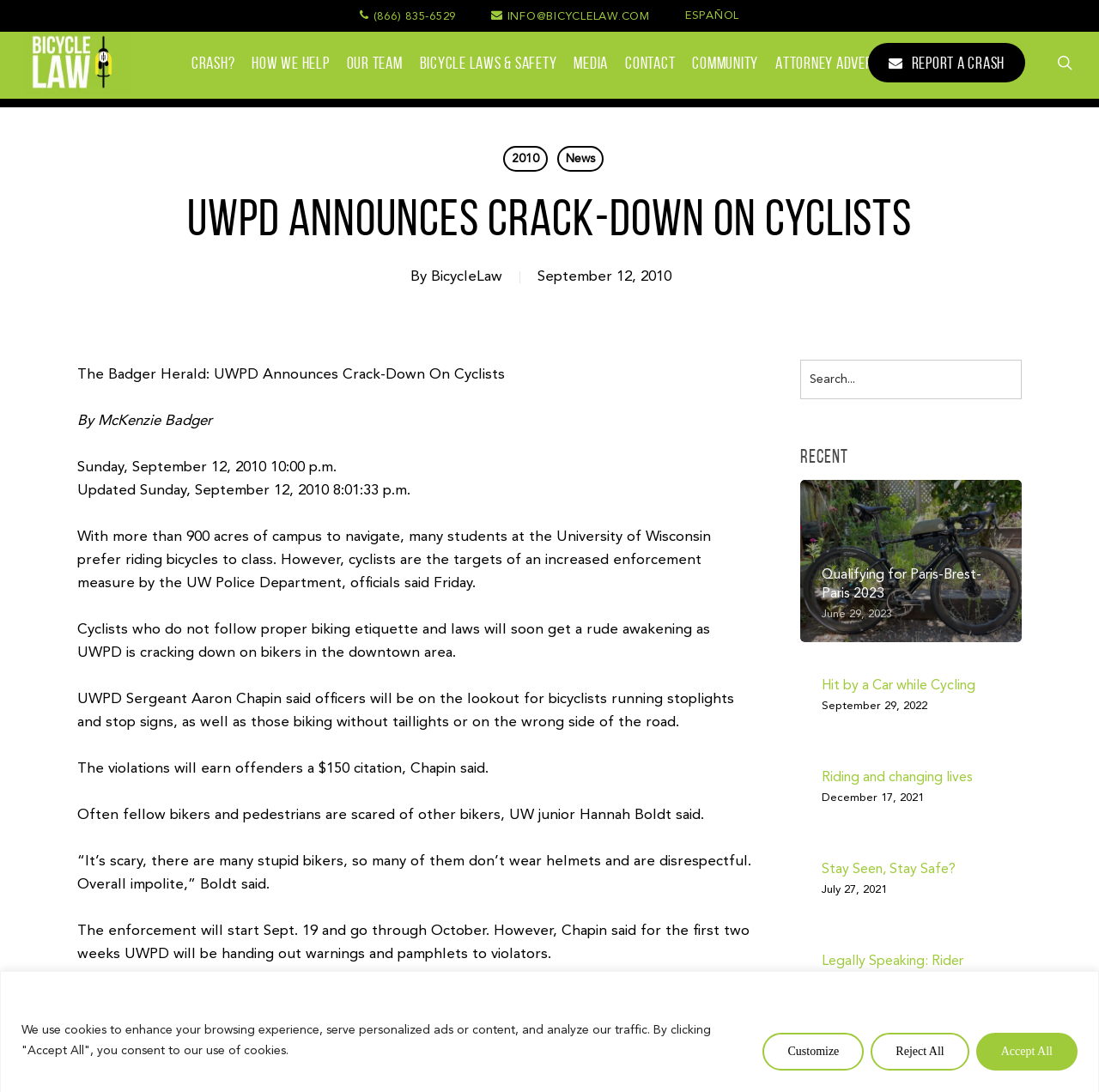Based on the element description: "News", identify the UI element and provide its bounding box coordinates. Use four float numbers between 0 and 1, [left, top, right, bottom].

[0.507, 0.134, 0.549, 0.157]